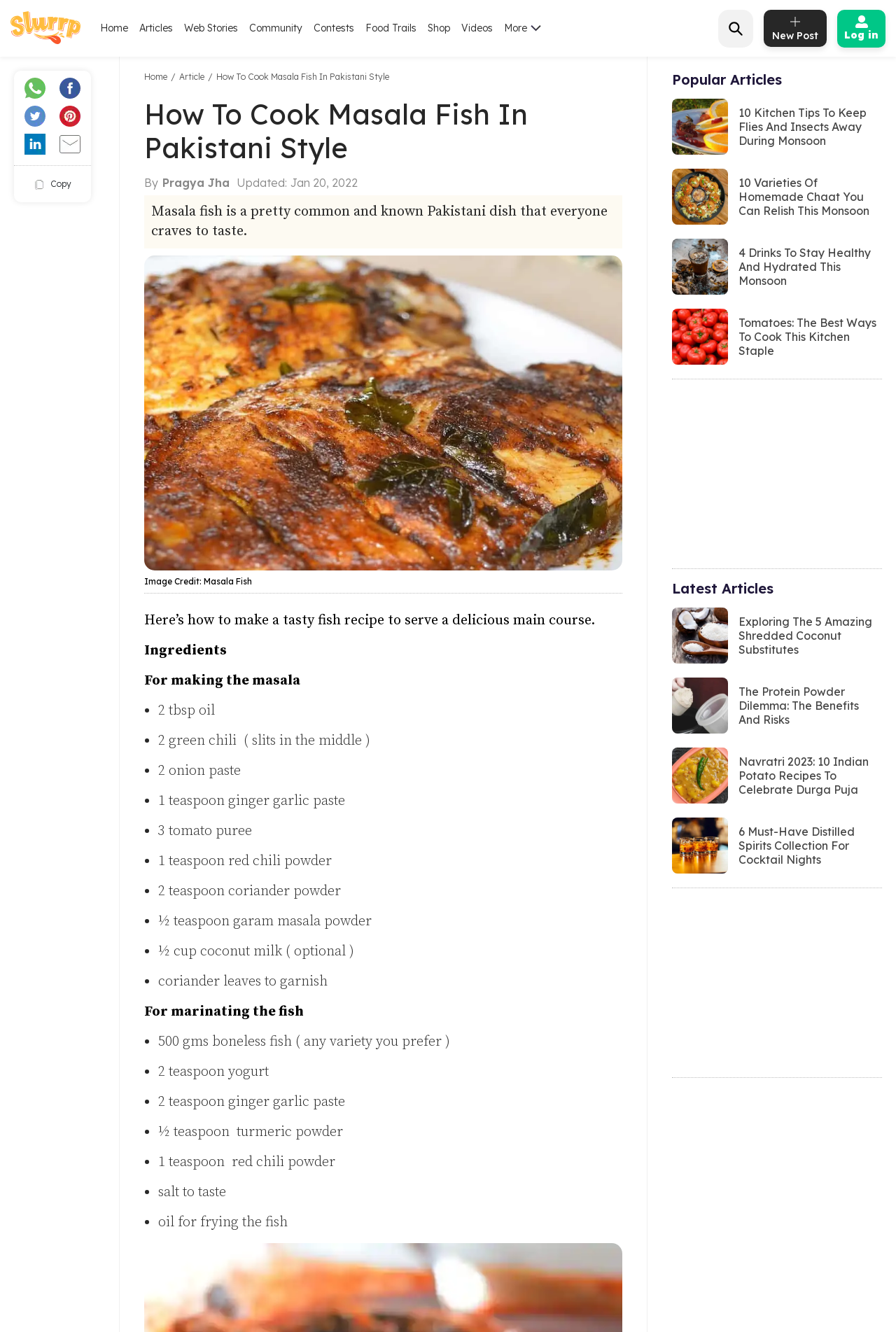Find the bounding box coordinates for the HTML element described in this sentence: "Article". Provide the coordinates as four float numbers between 0 and 1, in the format [left, top, right, bottom].

[0.2, 0.054, 0.232, 0.061]